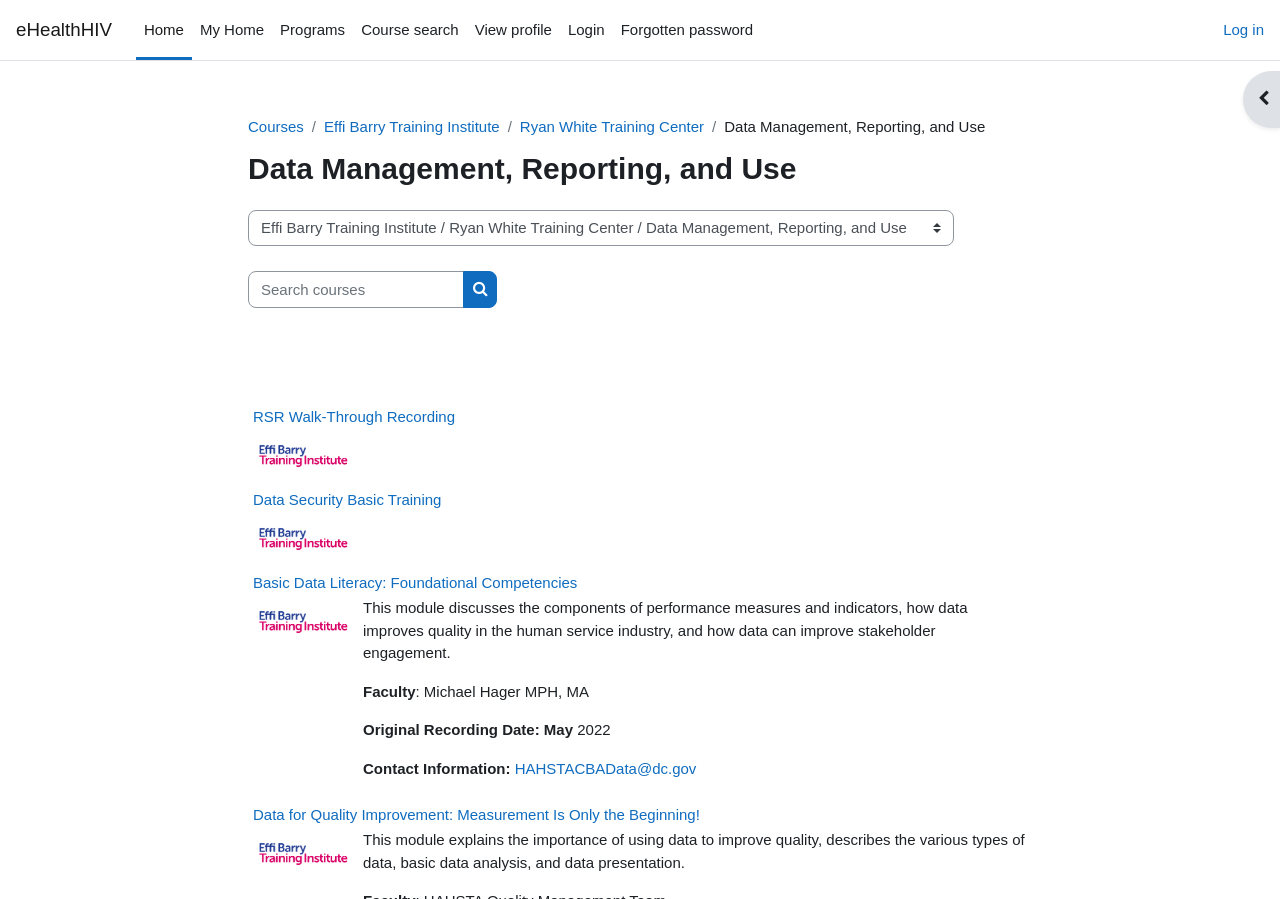Determine the bounding box for the described HTML element: "Data Security Basic Training". Ensure the coordinates are four float numbers between 0 and 1 in the format [left, top, right, bottom].

[0.198, 0.546, 0.345, 0.565]